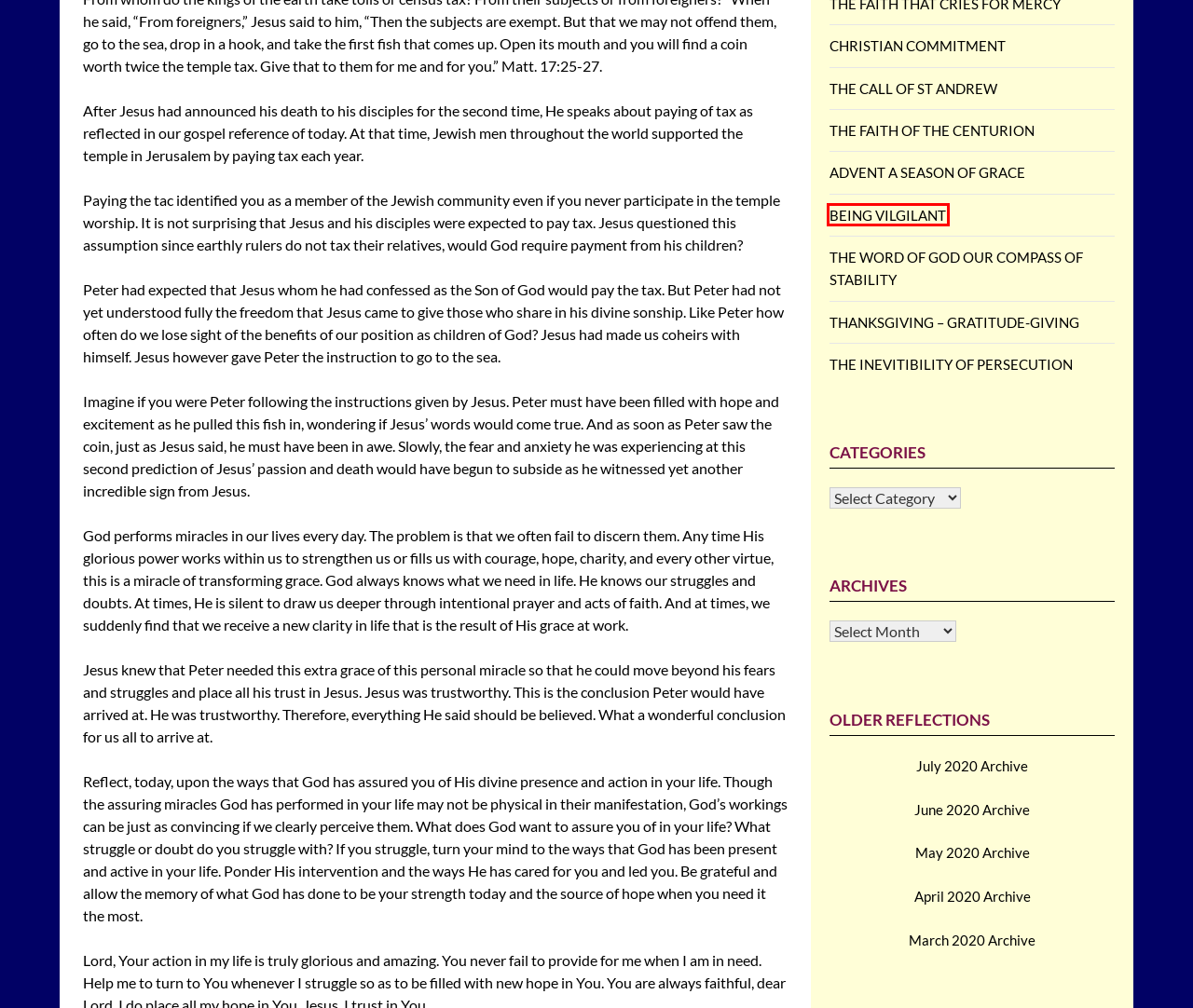You have a screenshot of a webpage, and a red bounding box highlights an element. Select the webpage description that best fits the new page after clicking the element within the bounding box. Options are:
A. CHRISTIAN COMMITMENT – SF Spirit
B. ADVENT A SEASON OF GRACE – SF Spirit
C. THE CALL OF ST ANDREW – SF Spirit
D. THE FAITH OF THE CENTURION – SF Spirit
E. THE INEVITIBILITY OF PERSECUTION – SF Spirit
F. THANKSGIVING – GRATITUDE-GIVING – SF Spirit
G. THE WORD OF GOD OUR COMPASS OF STABILITY – SF Spirit
H. BEING VILGILANT – SF Spirit

H